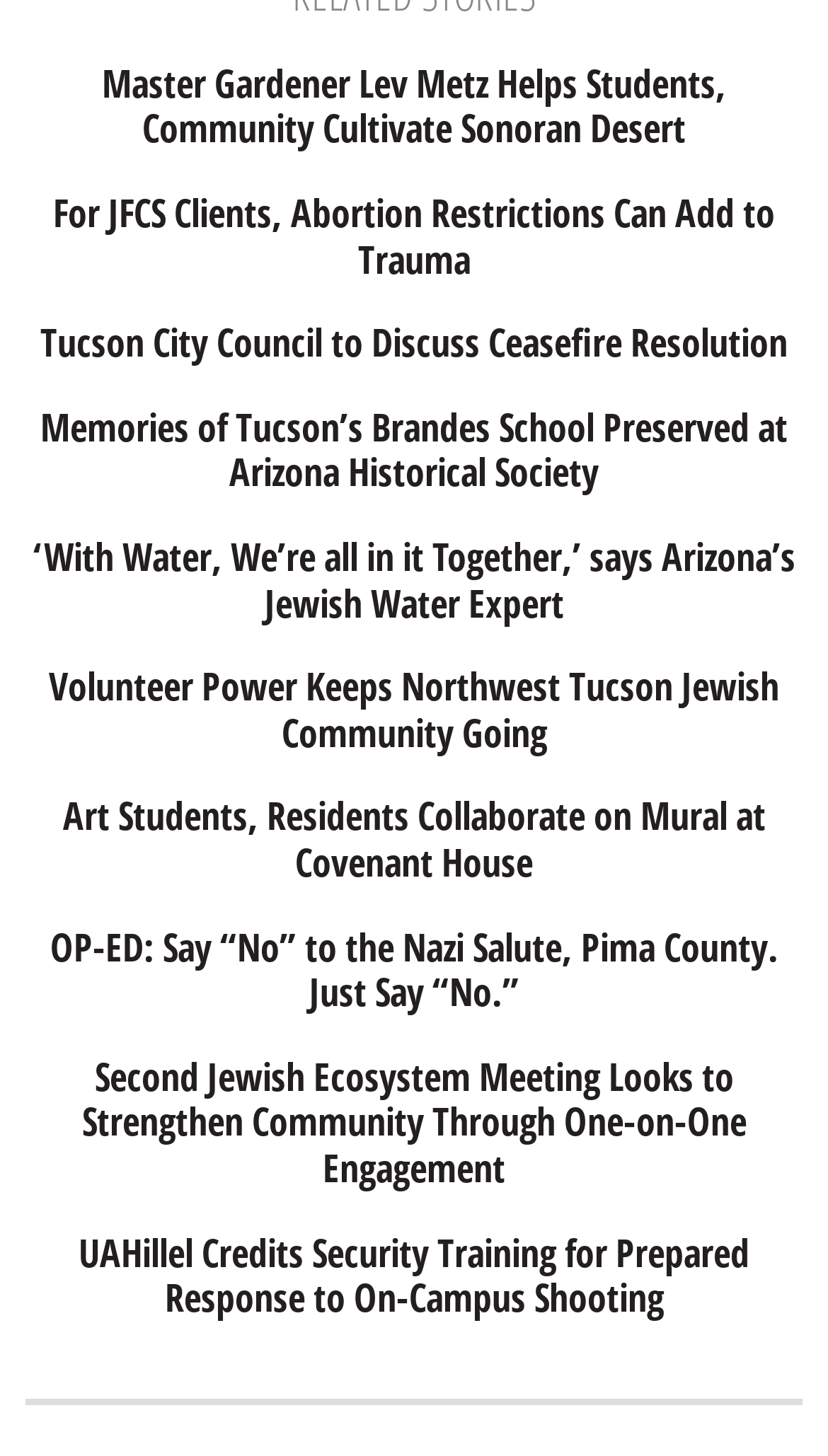Locate the bounding box coordinates of the clickable element to fulfill the following instruction: "Learn about Ceasefire Resolution". Provide the coordinates as four float numbers between 0 and 1 in the format [left, top, right, bottom].

[0.03, 0.22, 0.97, 0.252]